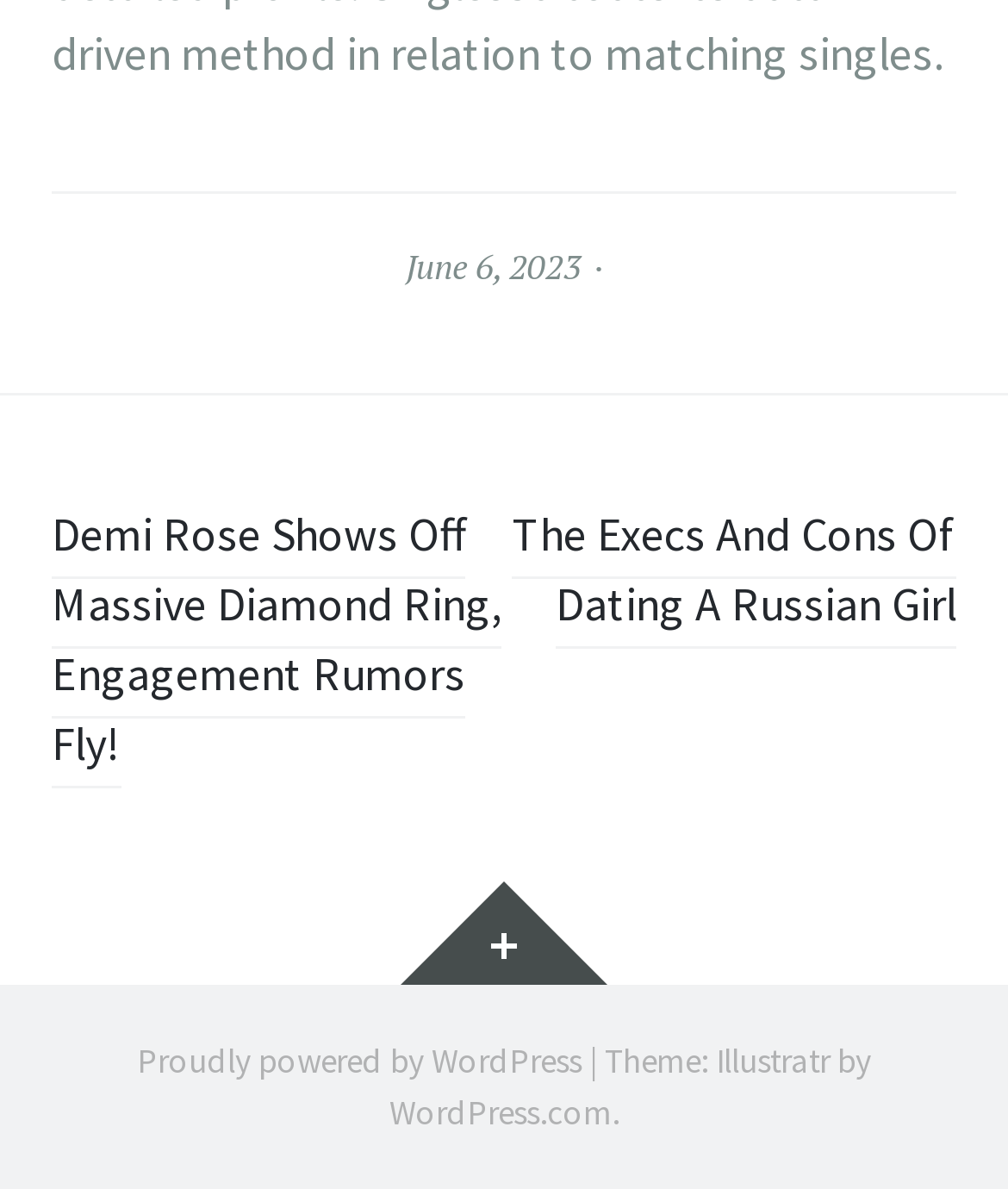What is the category of the second post navigation link?
Provide a one-word or short-phrase answer based on the image.

The Execs And Cons Of Dating A Russian Girl